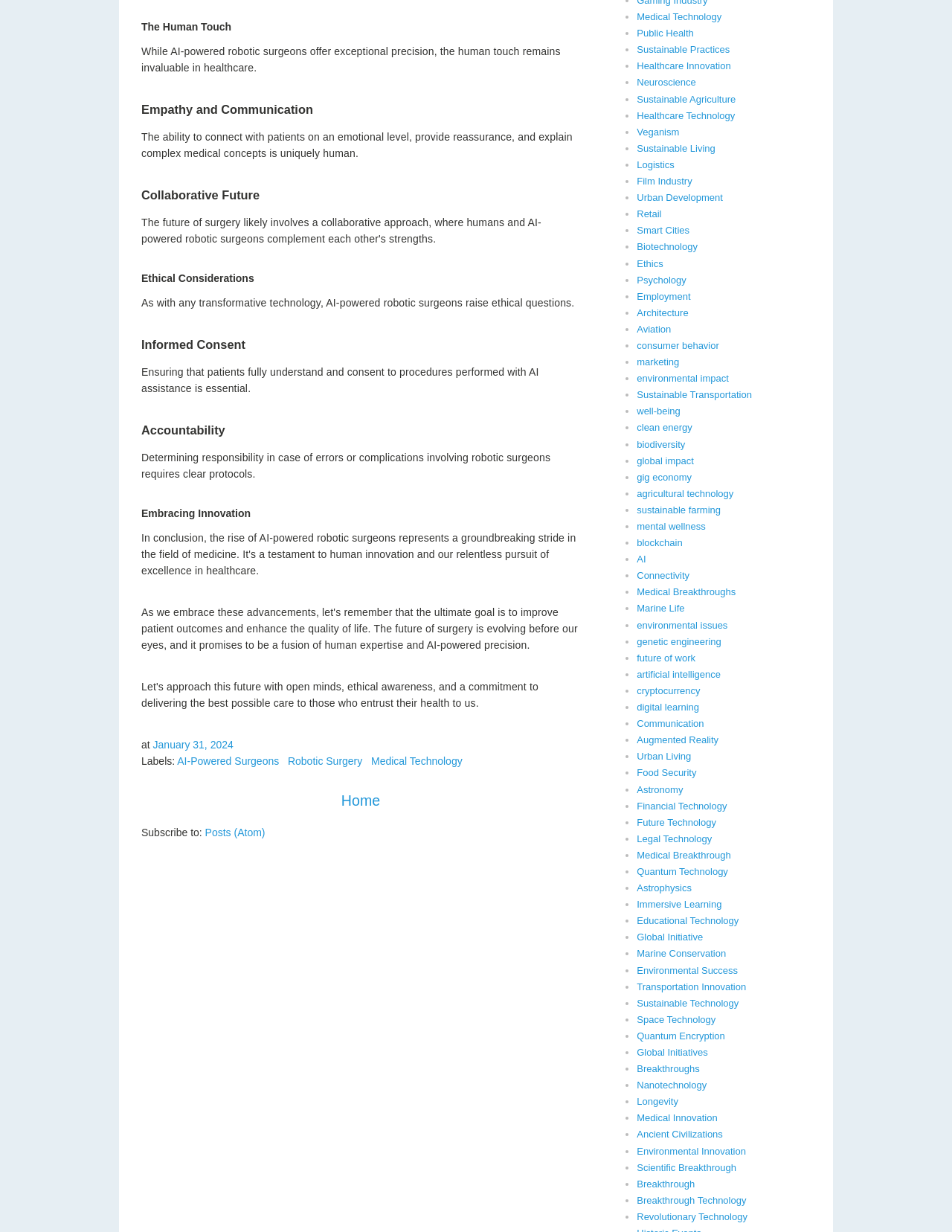Locate the bounding box coordinates of the clickable area needed to fulfill the instruction: "Click on 'Home'".

[0.358, 0.643, 0.399, 0.656]